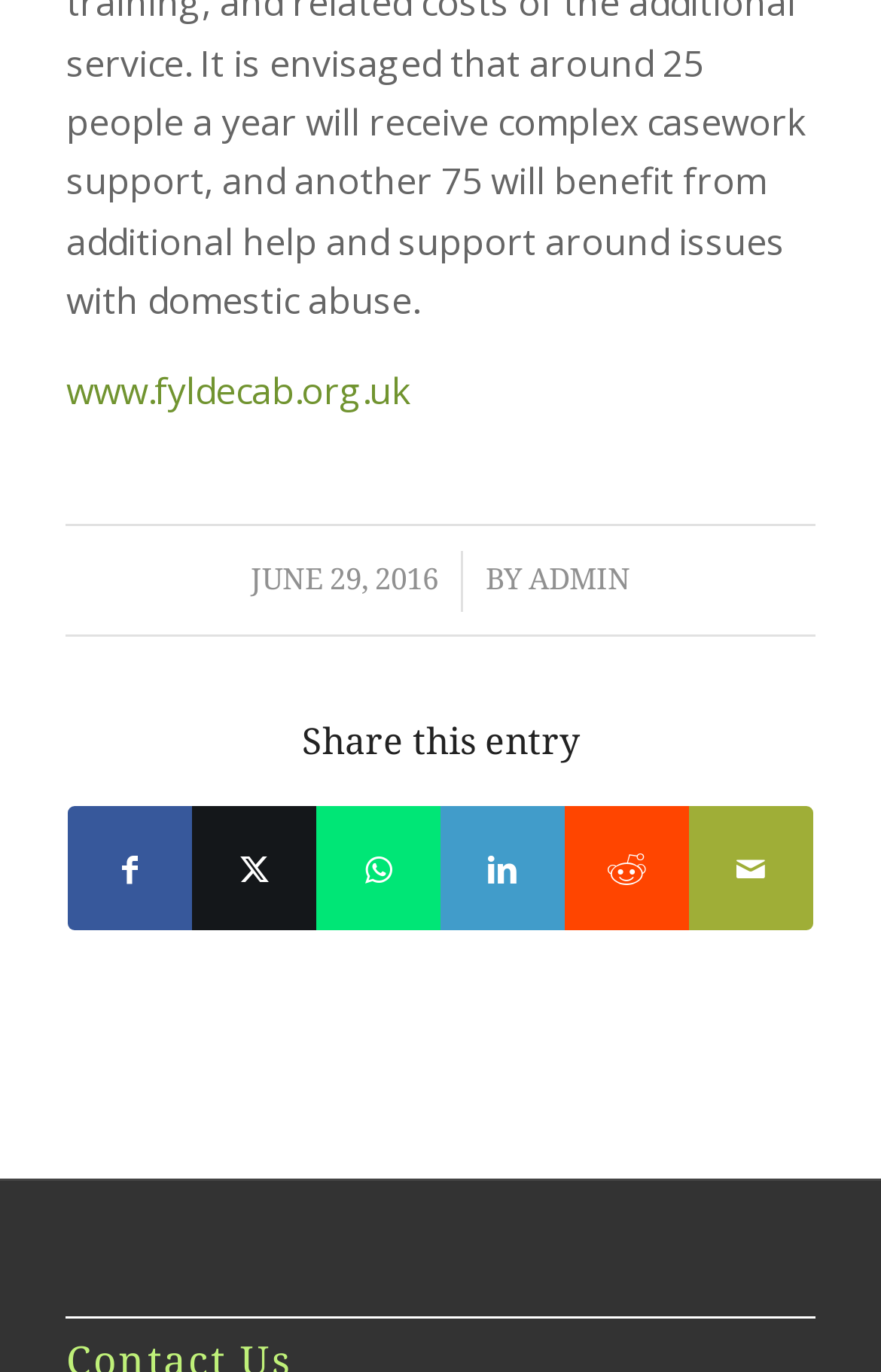Using the provided element description: "Share by Mail", determine the bounding box coordinates of the corresponding UI element in the screenshot.

[0.782, 0.588, 0.923, 0.678]